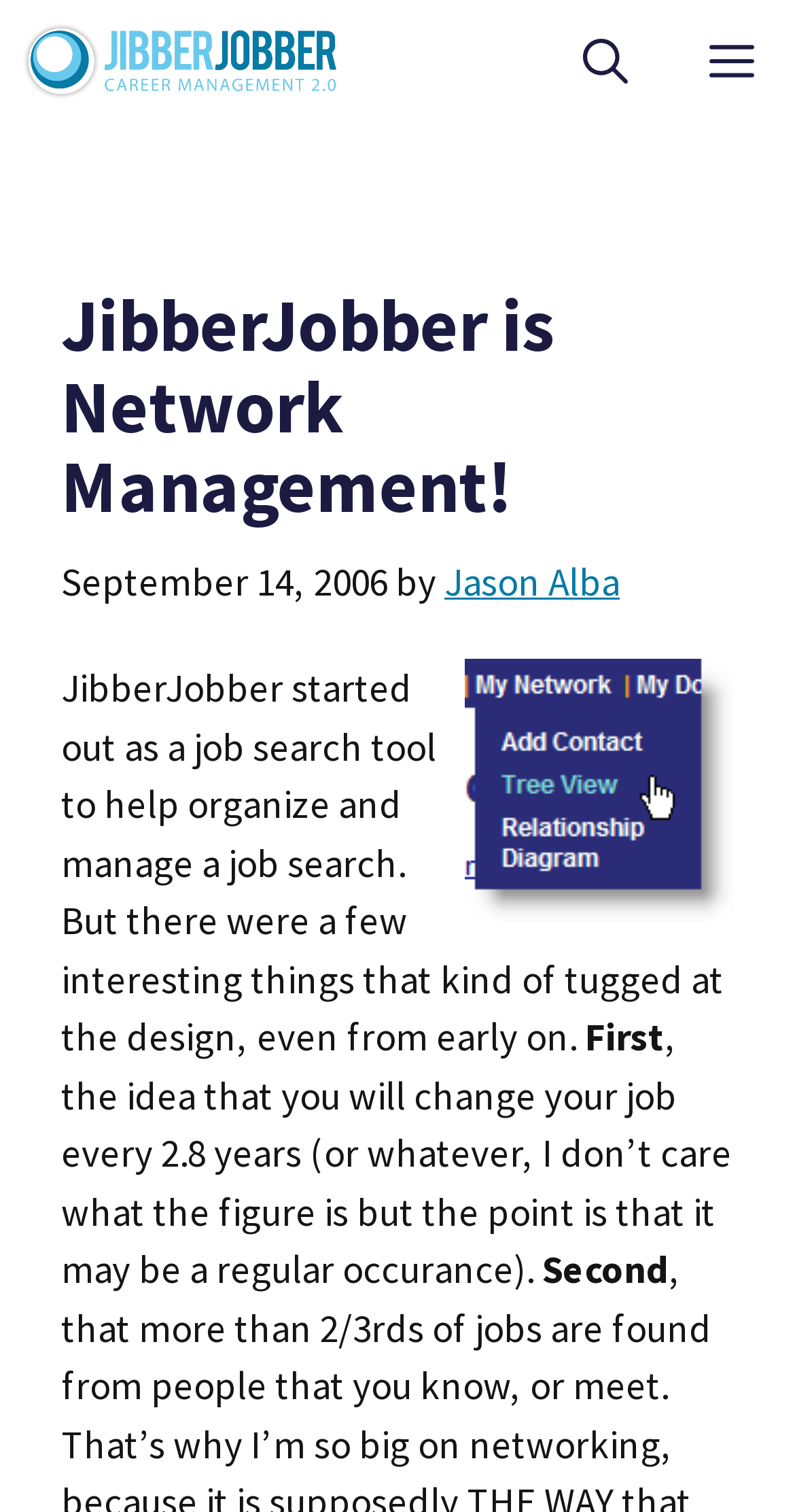What is the primary heading on this webpage?

JibberJobber is Network Management!